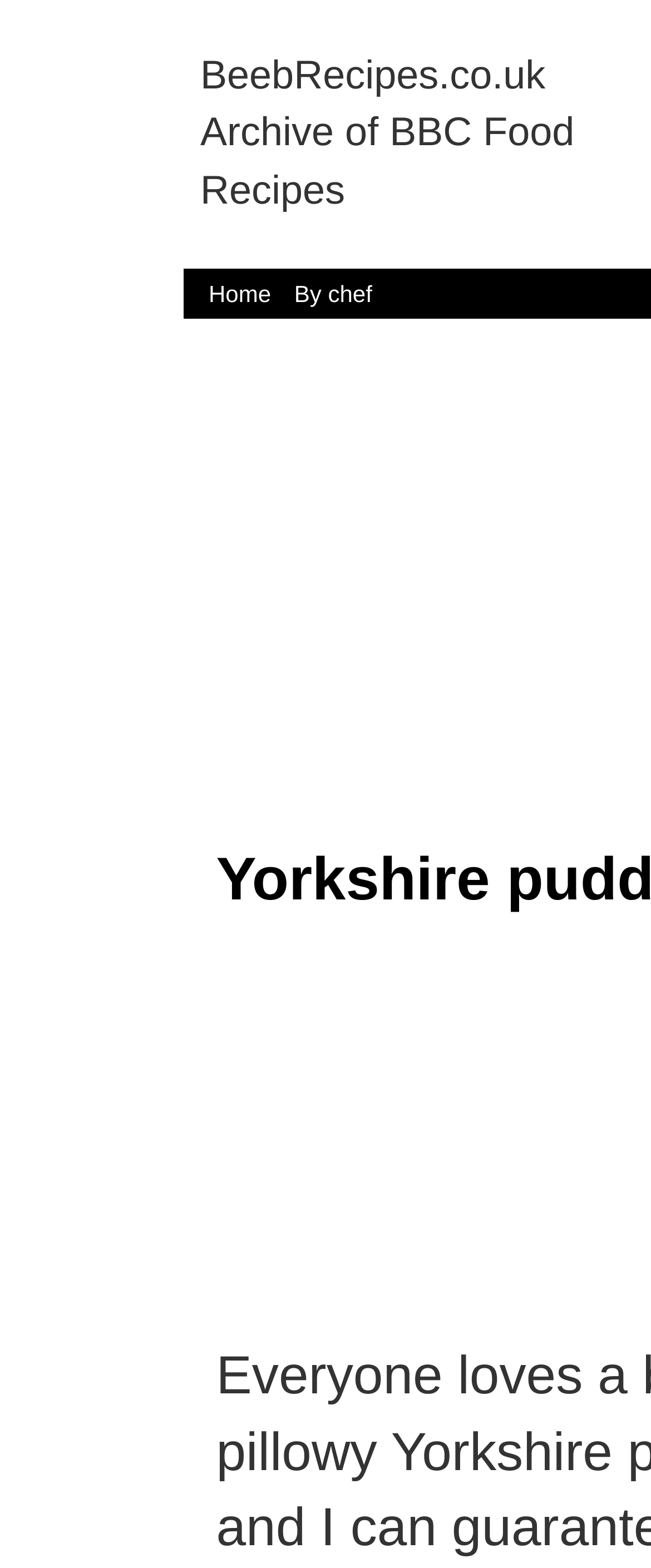Using the given element description, provide the bounding box coordinates (top-left x, top-left y, bottom-right x, bottom-right y) for the corresponding UI element in the screenshot: Home

[0.308, 0.179, 0.429, 0.196]